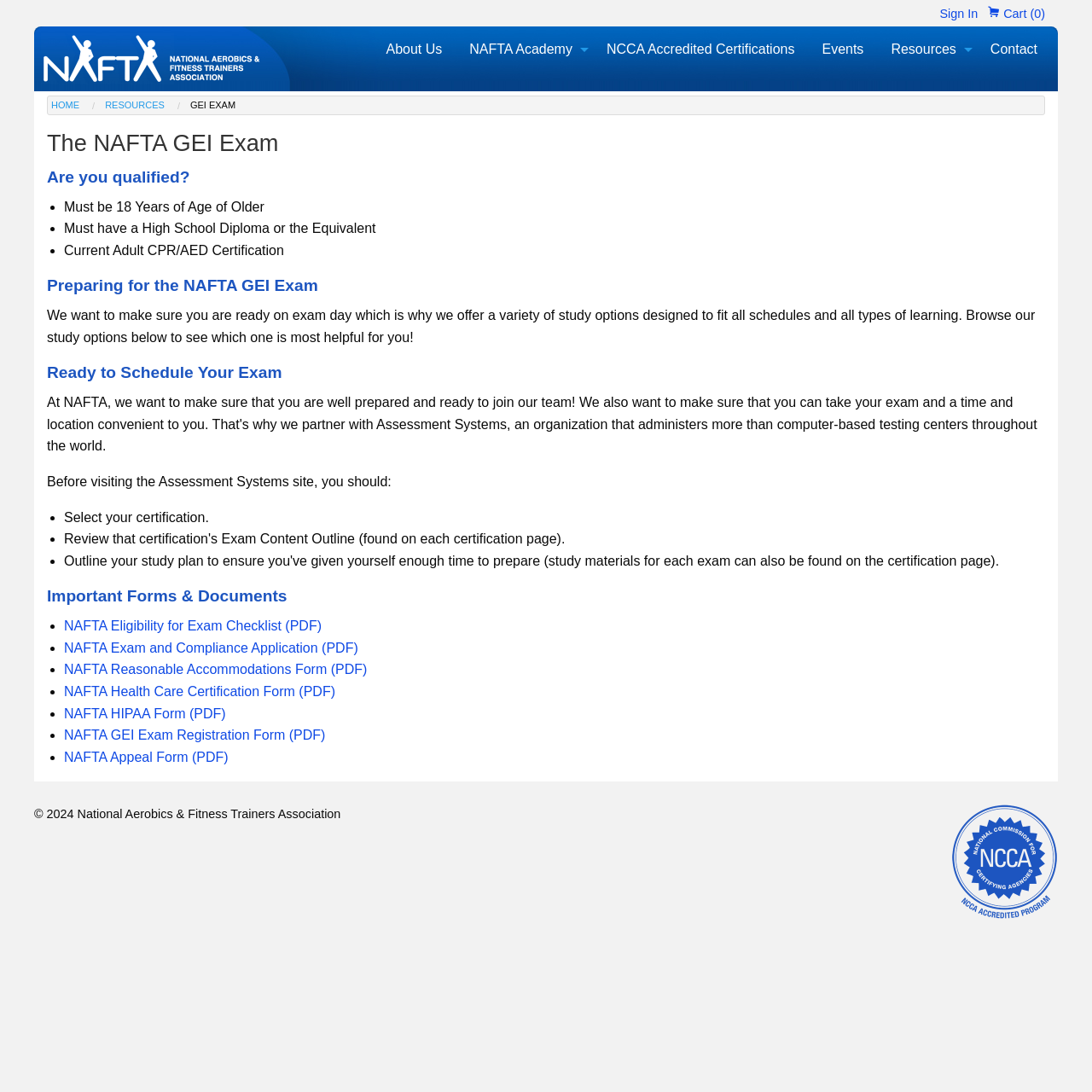Please locate the bounding box coordinates of the region I need to click to follow this instruction: "Sign in".

[0.86, 0.006, 0.895, 0.019]